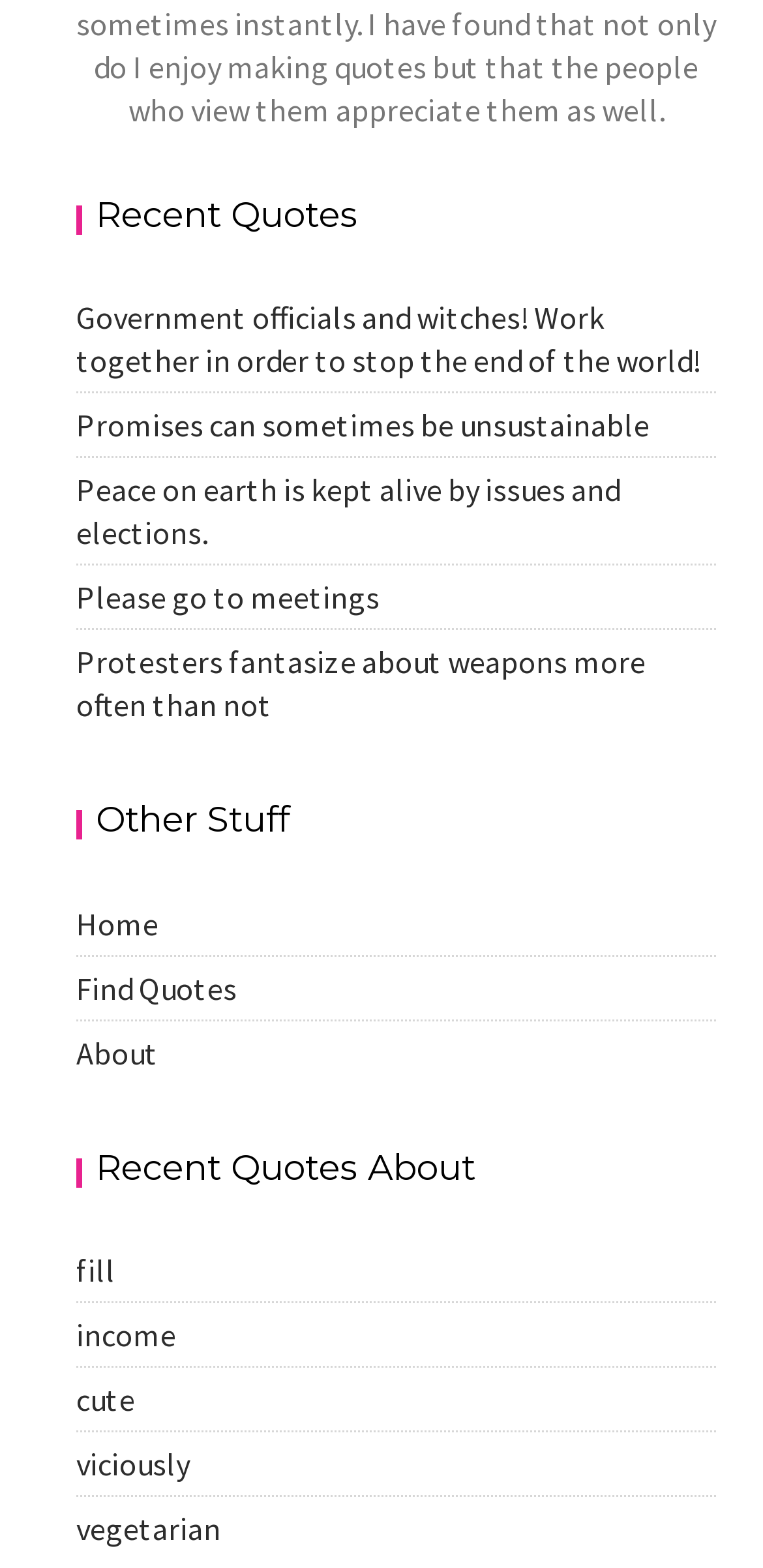Determine the bounding box coordinates for the region that must be clicked to execute the following instruction: "Go to Entertainment".

None